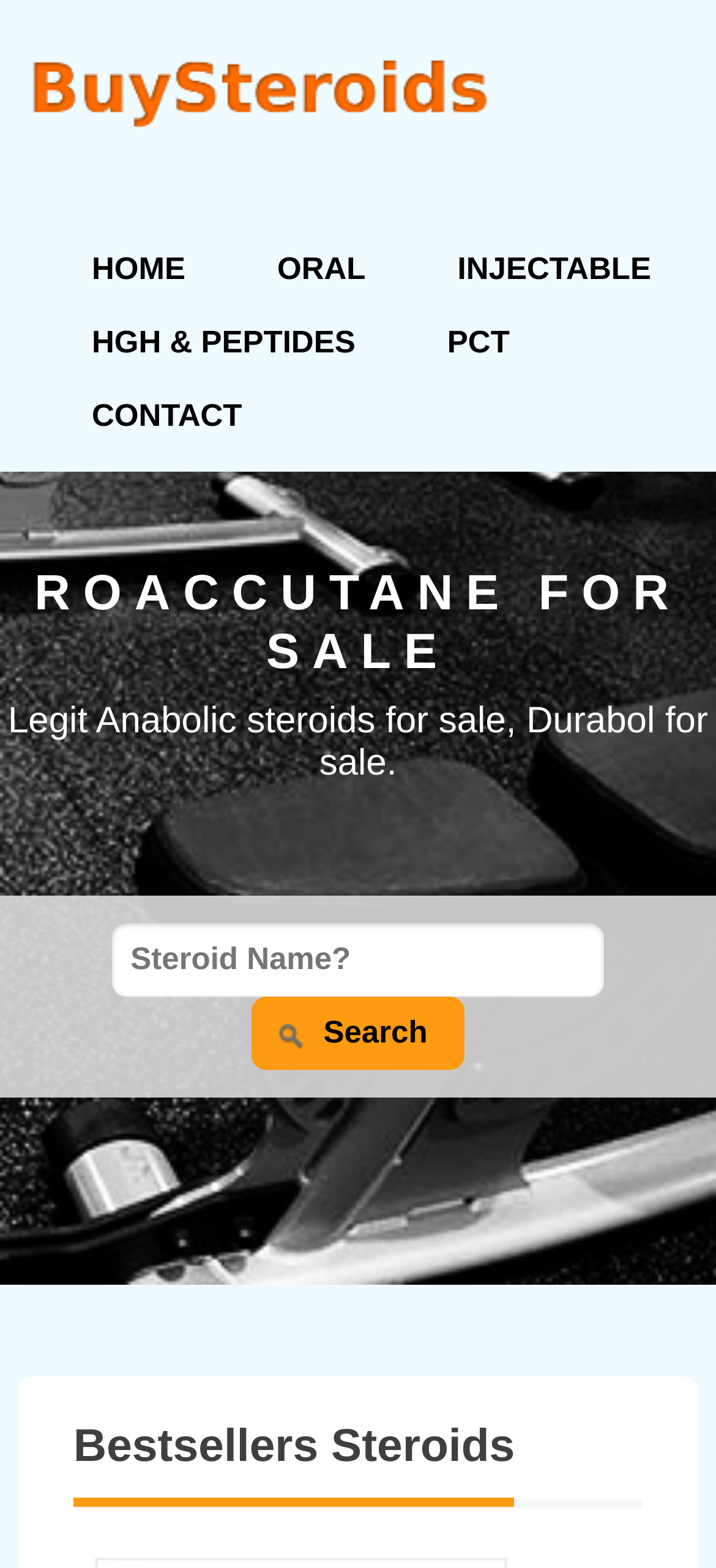Find the bounding box coordinates for the UI element that matches this description: "name="Submit" value="Search"".

[0.352, 0.635, 0.648, 0.682]